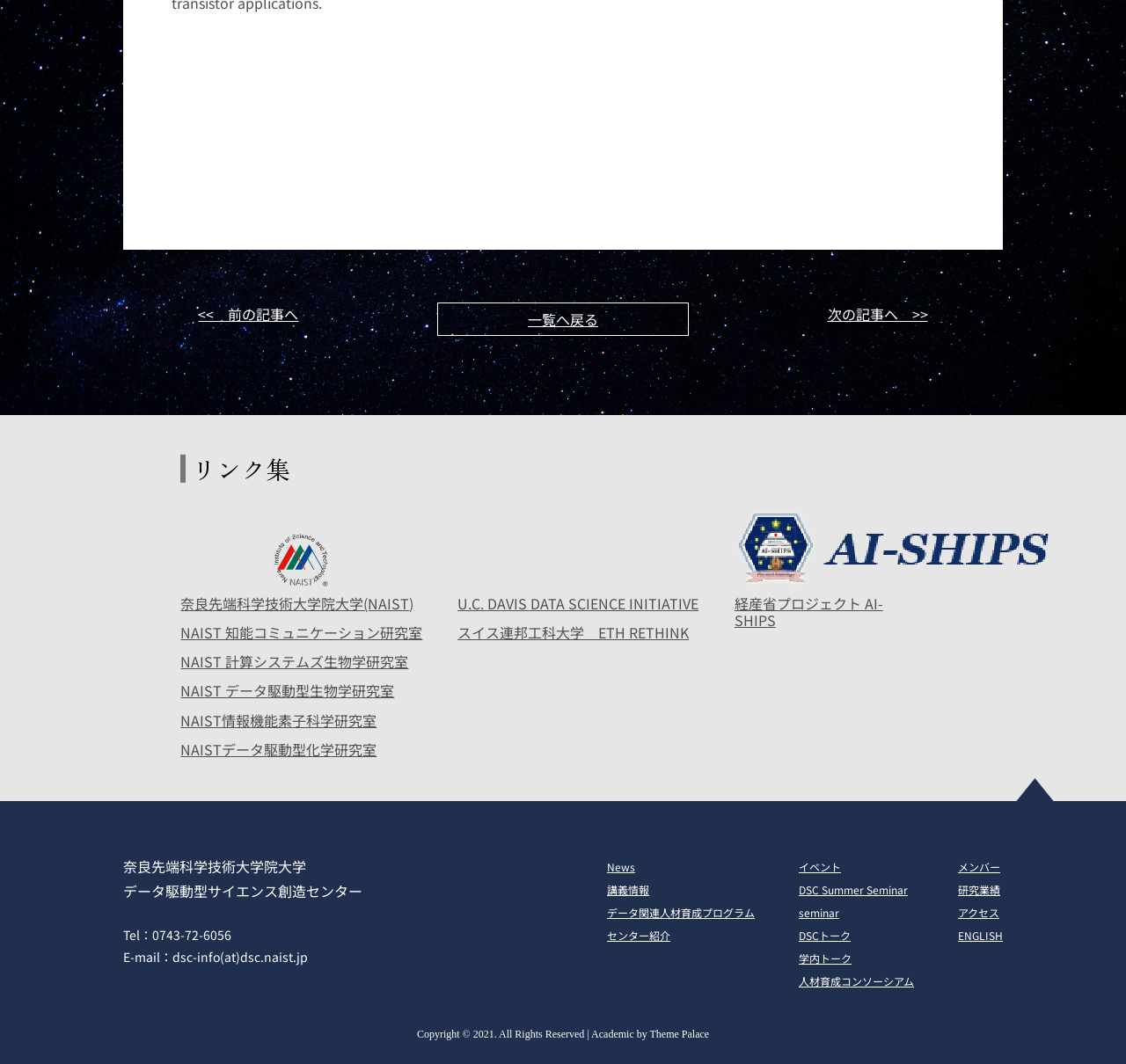Locate the bounding box coordinates of the element's region that should be clicked to carry out the following instruction: "Click the 'デフォルトブロックを追加' button". The coordinates need to be four float numbers between 0 and 1, i.e., [left, top, right, bottom].

[0.152, 0.092, 0.848, 0.114]